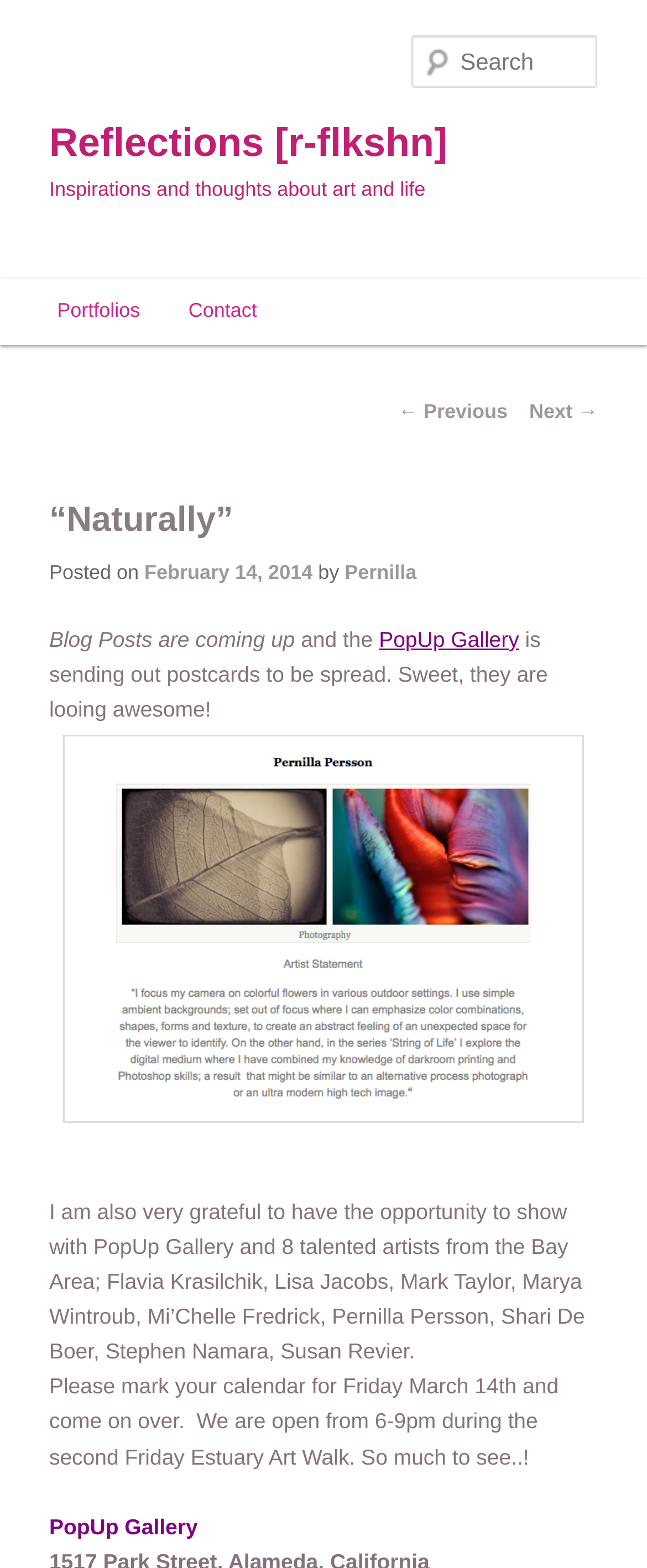What is the time of the event?
Please provide a single word or phrase answer based on the image.

6-9pm